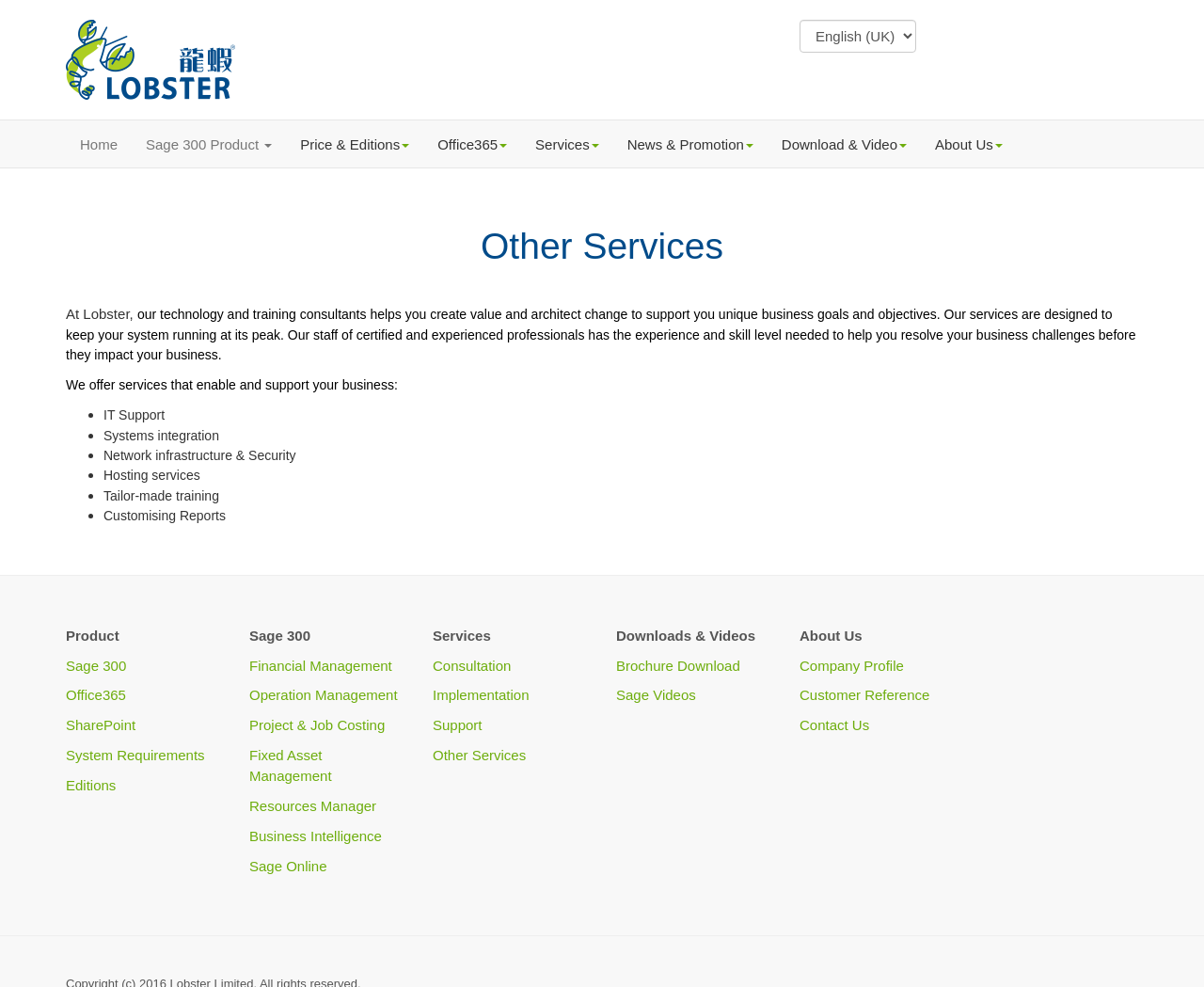Identify the bounding box coordinates of the clickable section necessary to follow the following instruction: "Download Brochure". The coordinates should be presented as four float numbers from 0 to 1, i.e., [left, top, right, bottom].

[0.512, 0.666, 0.615, 0.682]